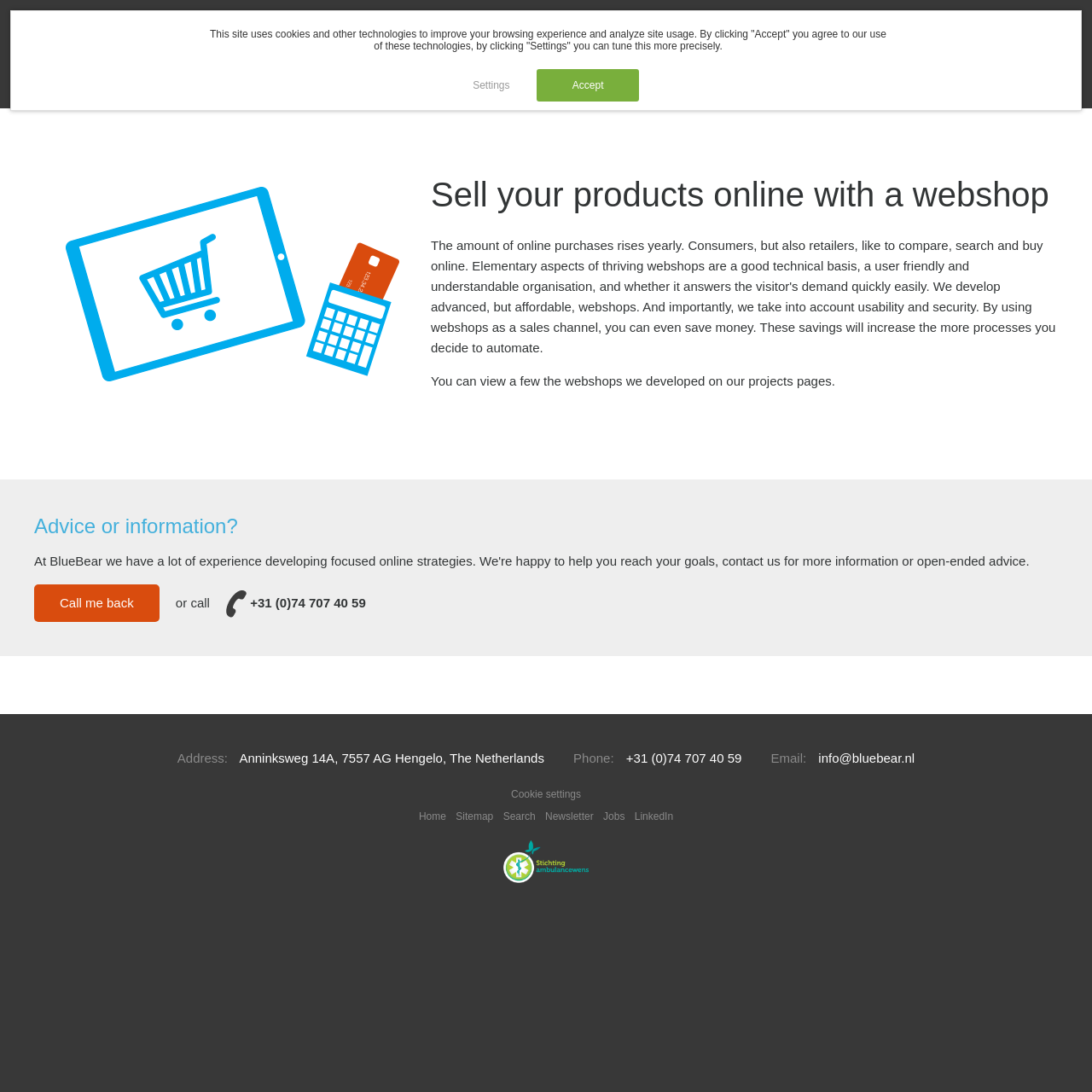Identify the bounding box coordinates of the region that needs to be clicked to carry out this instruction: "View contact information". Provide these coordinates as four float numbers ranging from 0 to 1, i.e., [left, top, right, bottom].

[0.871, 0.067, 0.914, 0.083]